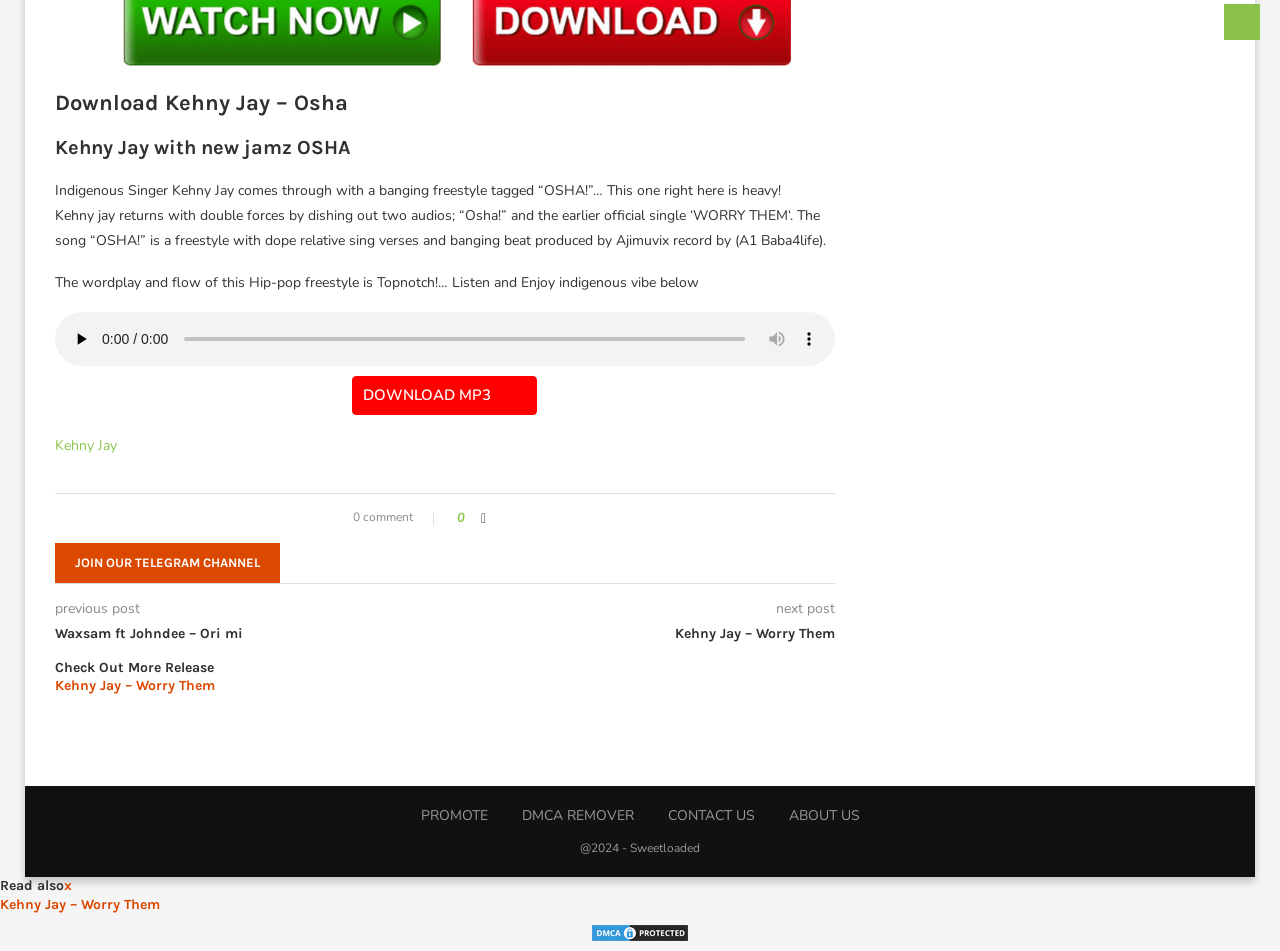Please mark the clickable region by giving the bounding box coordinates needed to complete this instruction: "Join AF³IRM".

None